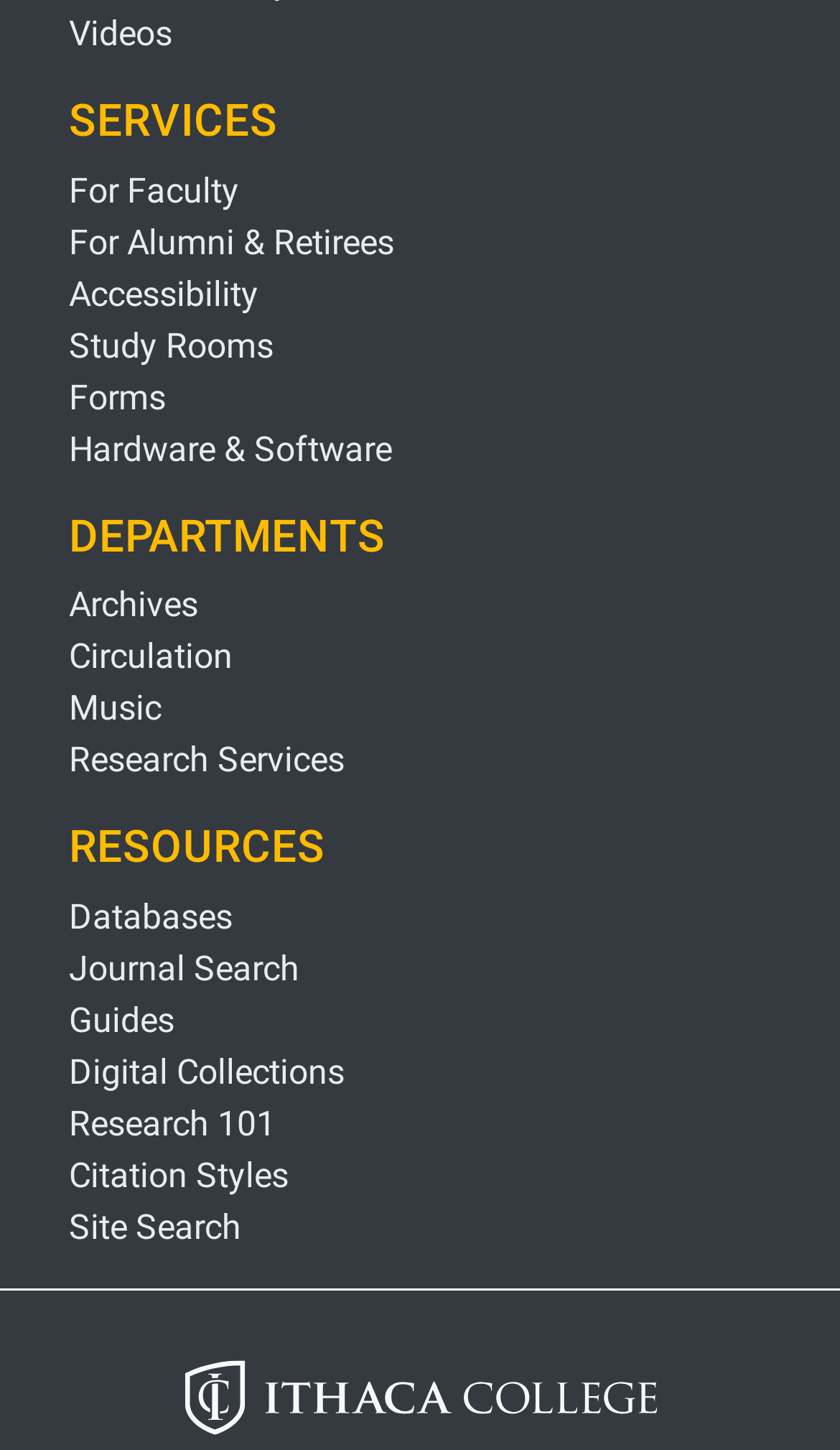Locate the bounding box of the UI element defined by this description: "Forms". The coordinates should be given as four float numbers between 0 and 1, formatted as [left, top, right, bottom].

[0.082, 0.259, 0.197, 0.288]